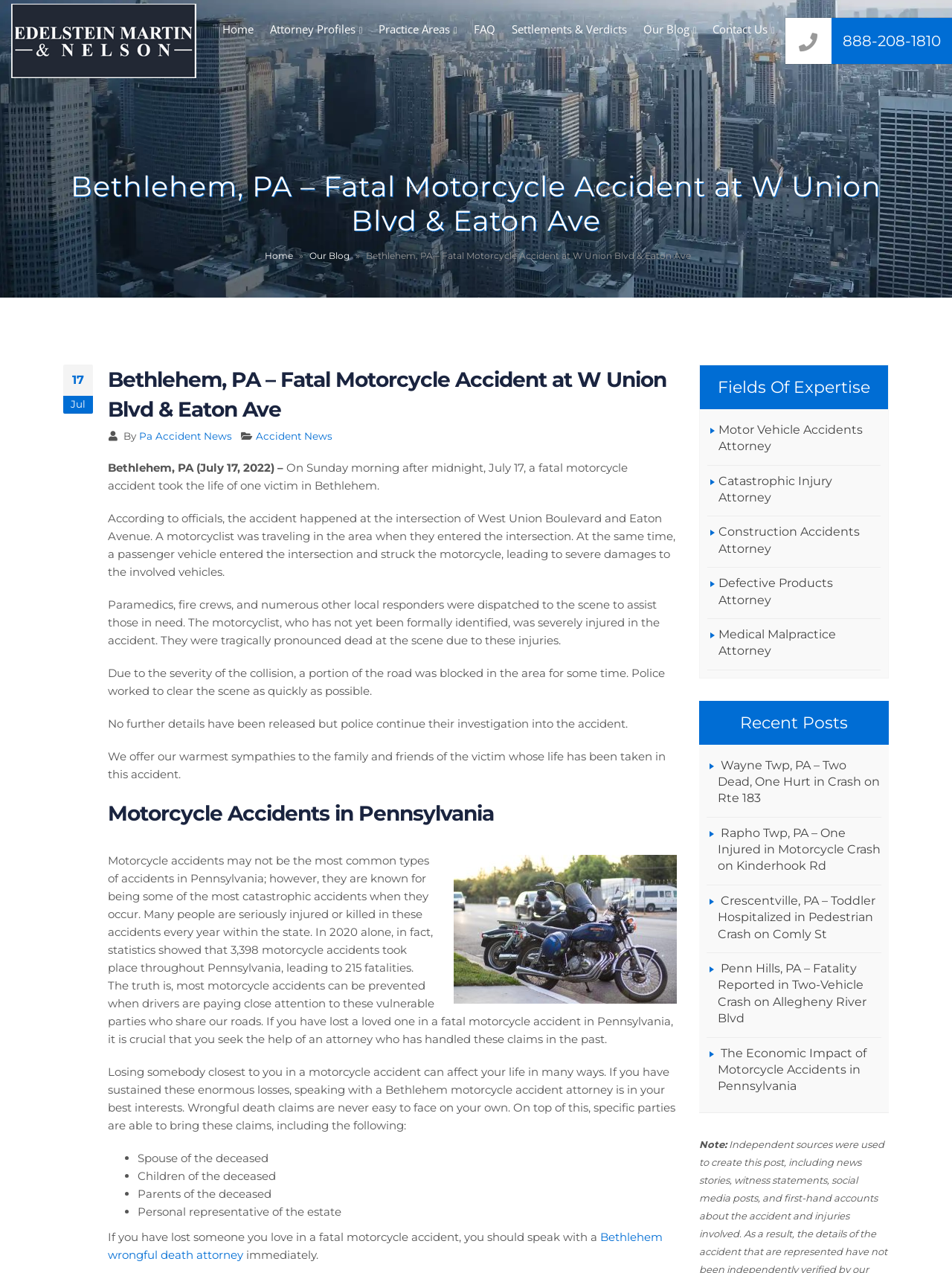Who can bring a wrongful death claim in Pennsylvania?
Using the image as a reference, answer the question in detail.

The individuals who can bring a wrongful death claim in Pennsylvania can be found in the article content, which lists 'Spouse of the deceased', 'Children of the deceased', 'Parents of the deceased', and 'Personal representative of the estate' as eligible parties.